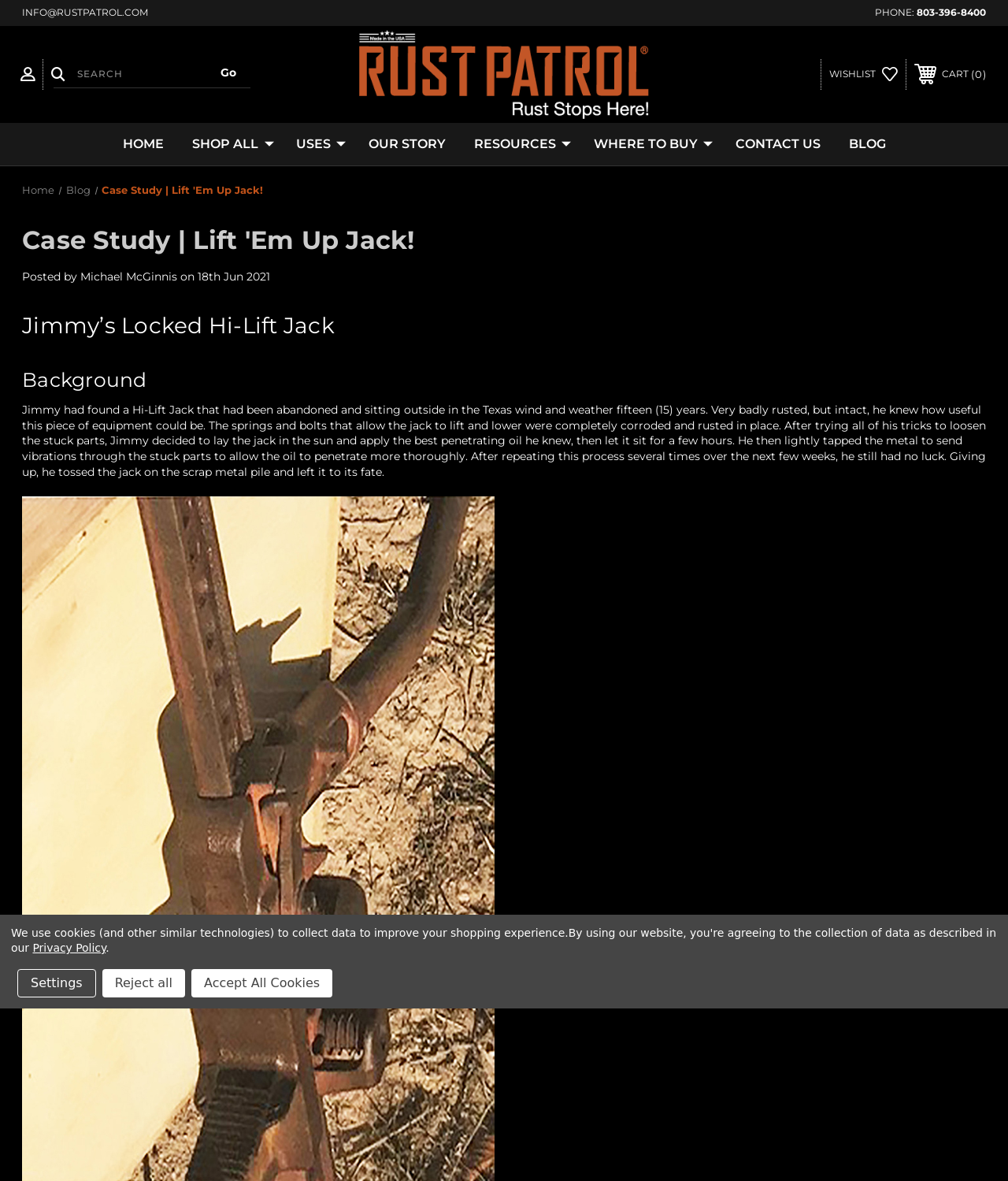What is the name of the person who posted the case study?
From the details in the image, answer the question comprehensively.

I found the name by looking at the section below the main heading, where it says 'Posted by Michael McGinnis on 18th Jun 2021'.